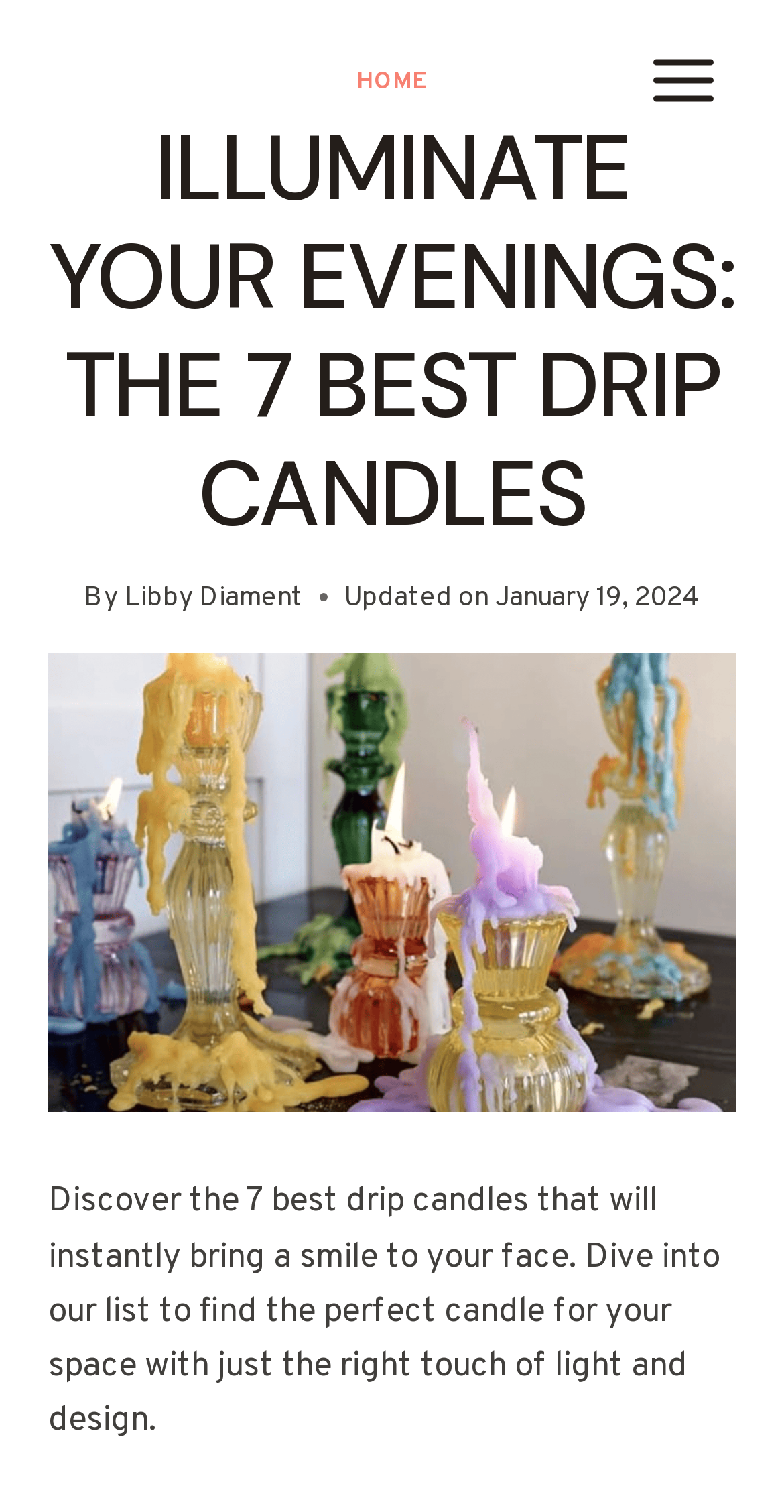Locate the bounding box coordinates of the UI element described by: "Toggle Menu". Provide the coordinates as four float numbers between 0 and 1, formatted as [left, top, right, bottom].

[0.803, 0.022, 0.938, 0.085]